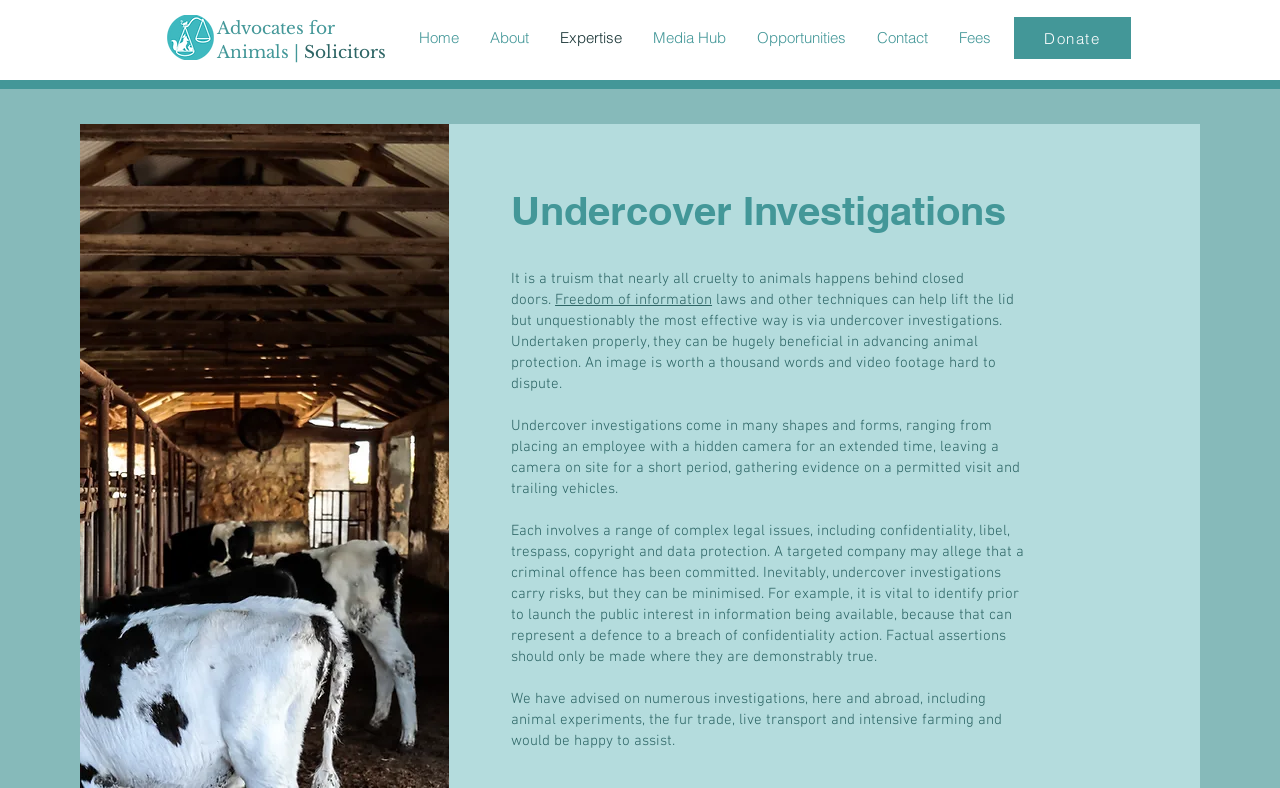What is the purpose of undercover investigations?
Using the image, give a concise answer in the form of a single word or short phrase.

To advance animal protection